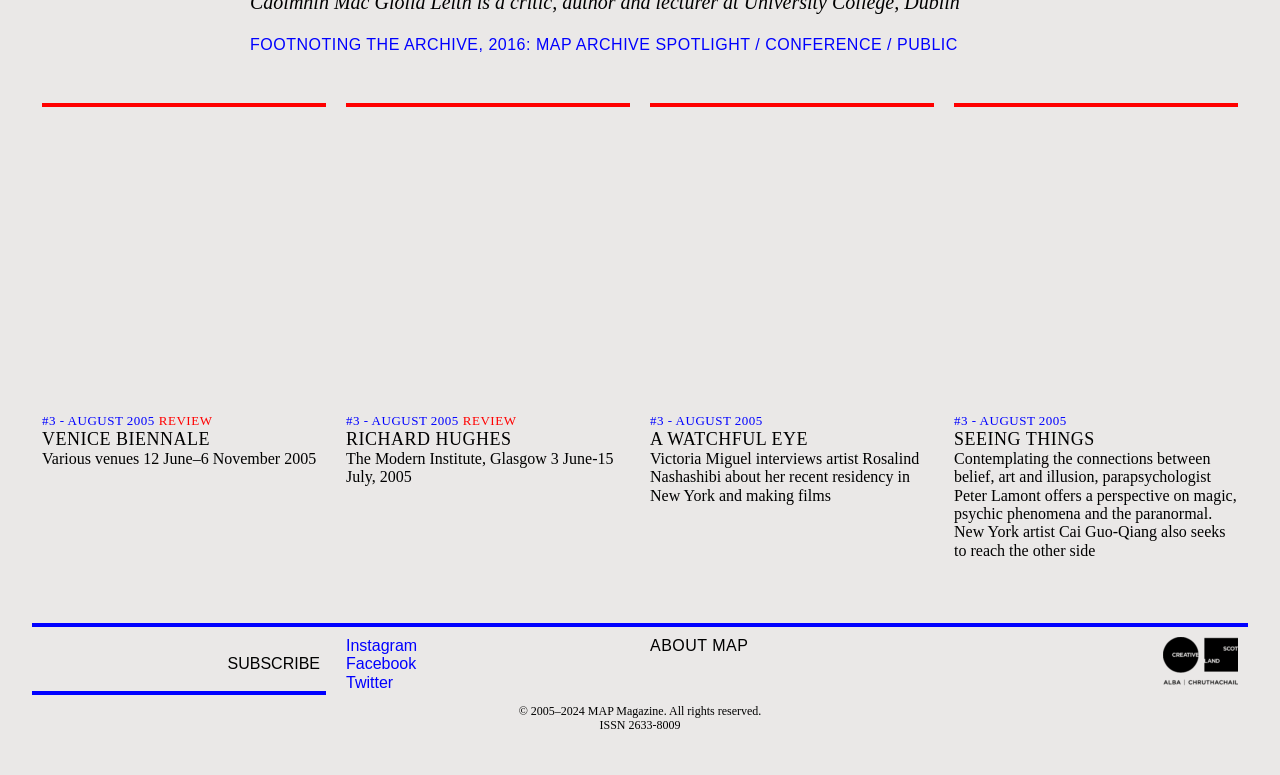Determine the bounding box for the described HTML element: "parent_node: #3 - AUGUST 2005". Ensure the coordinates are four float numbers between 0 and 1 in the format [left, top, right, bottom].

[0.508, 0.151, 0.73, 0.552]